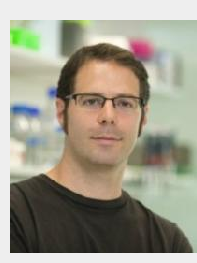What is Dr. James's research focus?
Based on the image, provide your answer in one word or phrase.

T cells and cell signaling